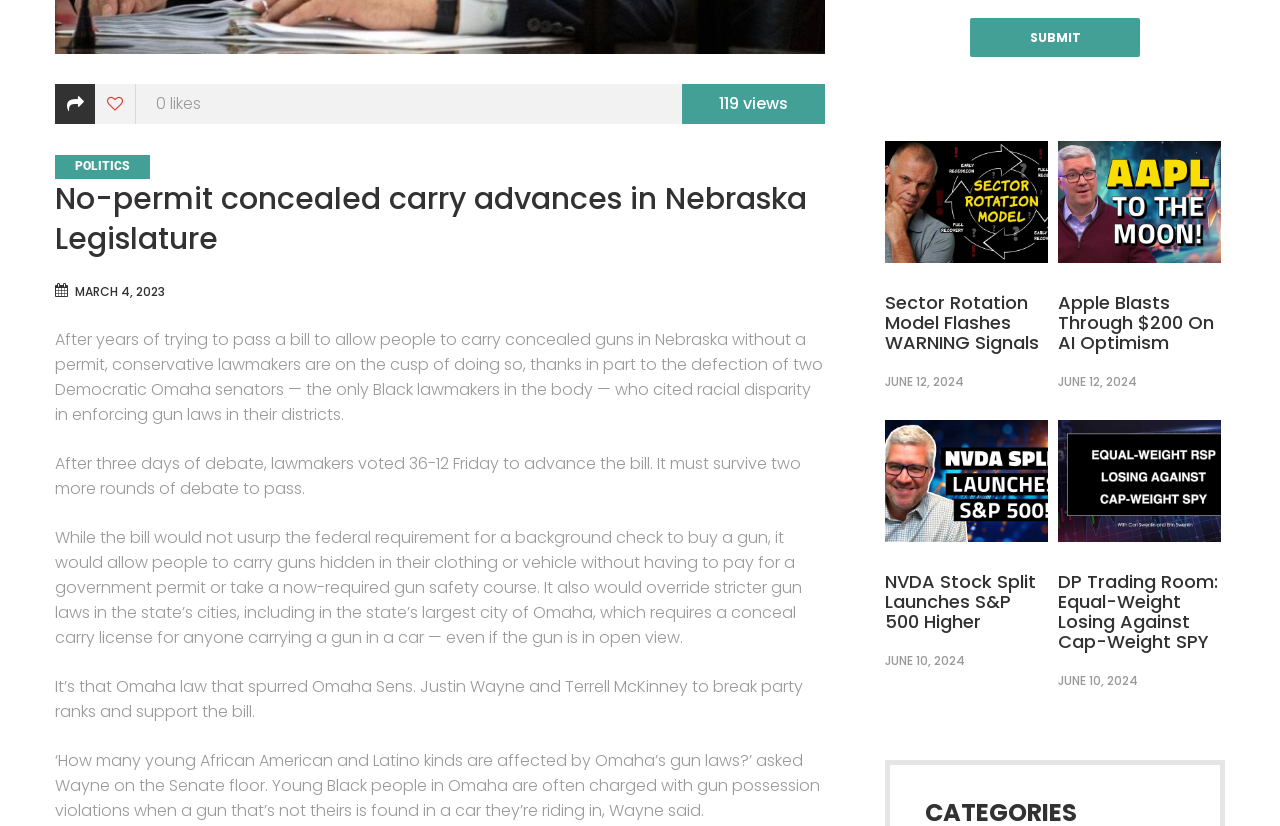Identify the bounding box coordinates for the UI element described as follows: "title="like me"". Ensure the coordinates are four float numbers between 0 and 1, formatted as [left, top, right, bottom].

[0.074, 0.101, 0.106, 0.151]